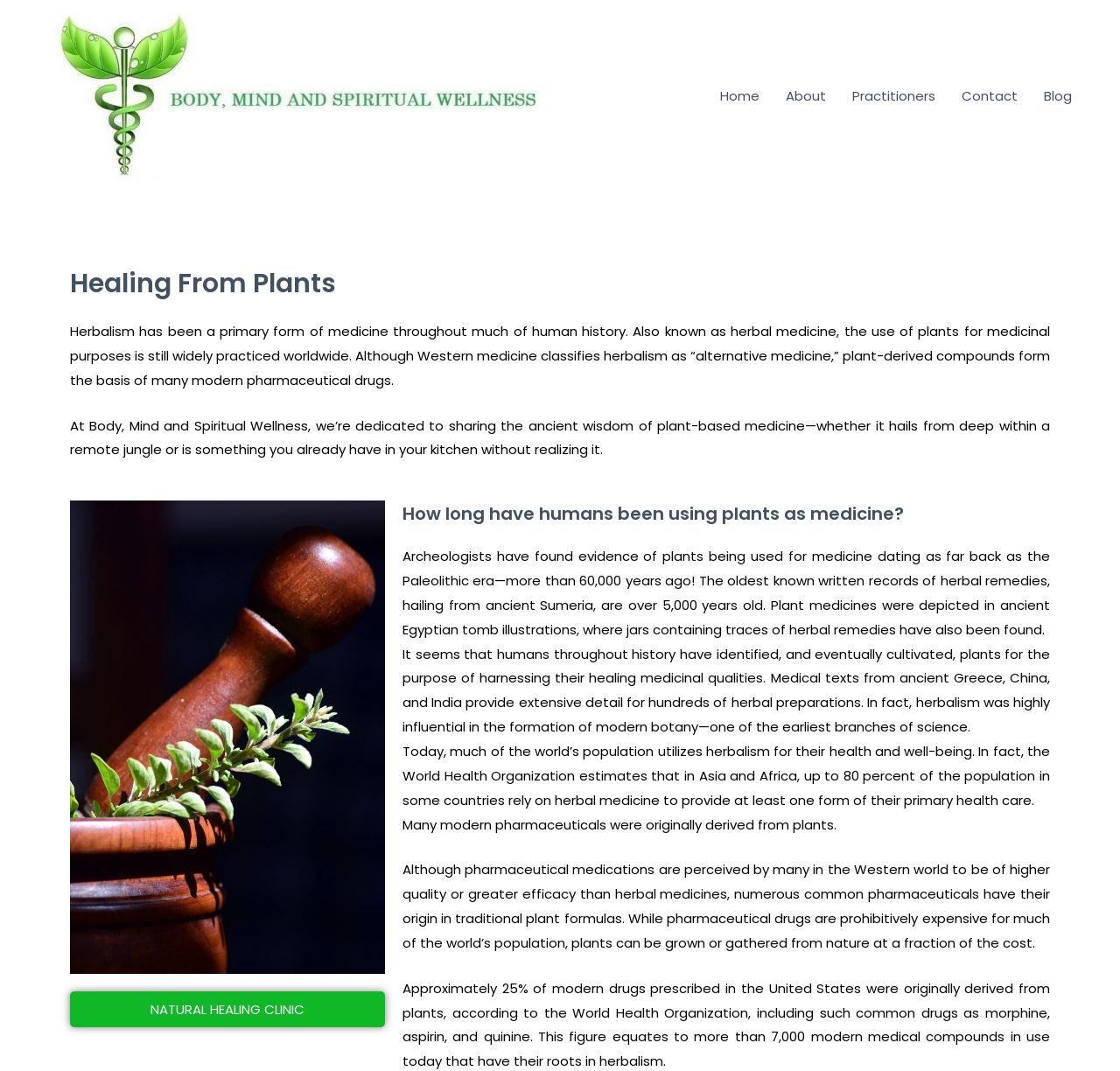Create a detailed narrative describing the layout and content of the webpage.

The webpage is about herbalism and its significance in human history. At the top, there is a logo with the text "Alternative Therapies" and an image with the same description. Below the logo, there is a navigation menu with links to "Home", "About", "Practitioners", "Contact", and "Blog".

The main content of the webpage is divided into sections. The first section has a heading "Healing From Plants" and a paragraph of text that introduces herbalism as a primary form of medicine throughout human history. Below this text, there is an image of a mortar, jack, and wood.

The next section has a heading "How long have humans been using plants as medicine?" and several paragraphs of text that discuss the history of herbalism, from the Paleolithic era to modern times. The text explains how humans have used plants for medicinal purposes for thousands of years, and how herbalism has influenced modern botany.

Throughout the webpage, there are several blocks of text that provide information about herbalism, including its significance in ancient civilizations, its influence on modern medicine, and its continued use today. The text is accompanied by no other images besides the logo and the mortar image. At the bottom of the page, there is a link to "NATURAL HEALING CLINIC".